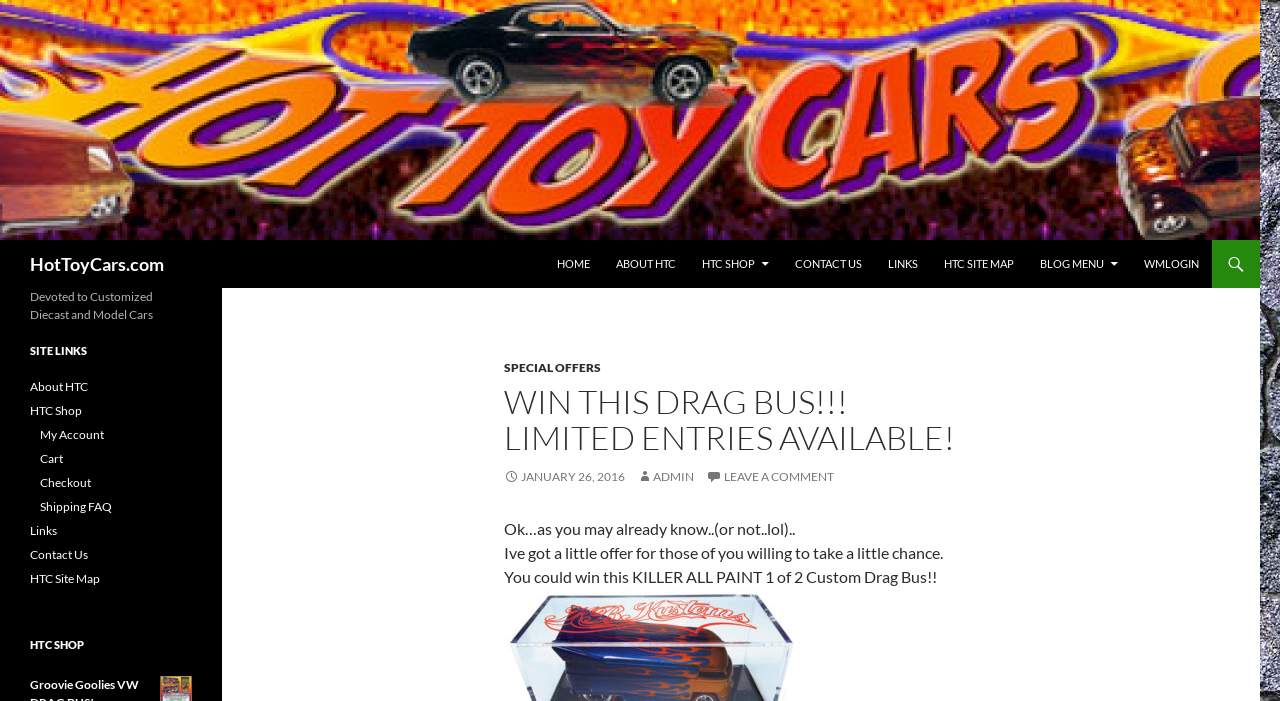Could you provide the bounding box coordinates for the portion of the screen to click to complete this instruction: "Search for:"?

None